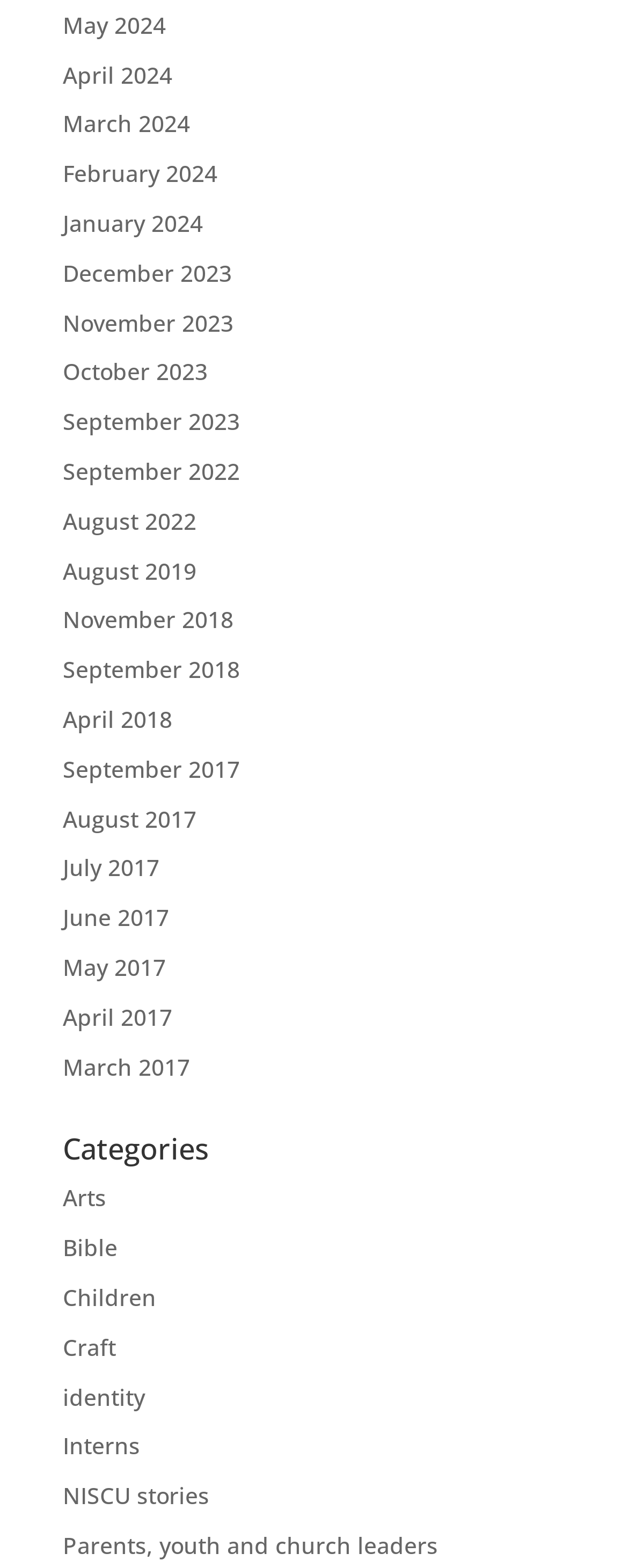What is the earliest year listed?
Utilize the image to construct a detailed and well-explained answer.

I looked at the links with year information and found that the earliest year listed is 2017, which appears in links such as 'September 2017', 'August 2017', and 'July 2017'.